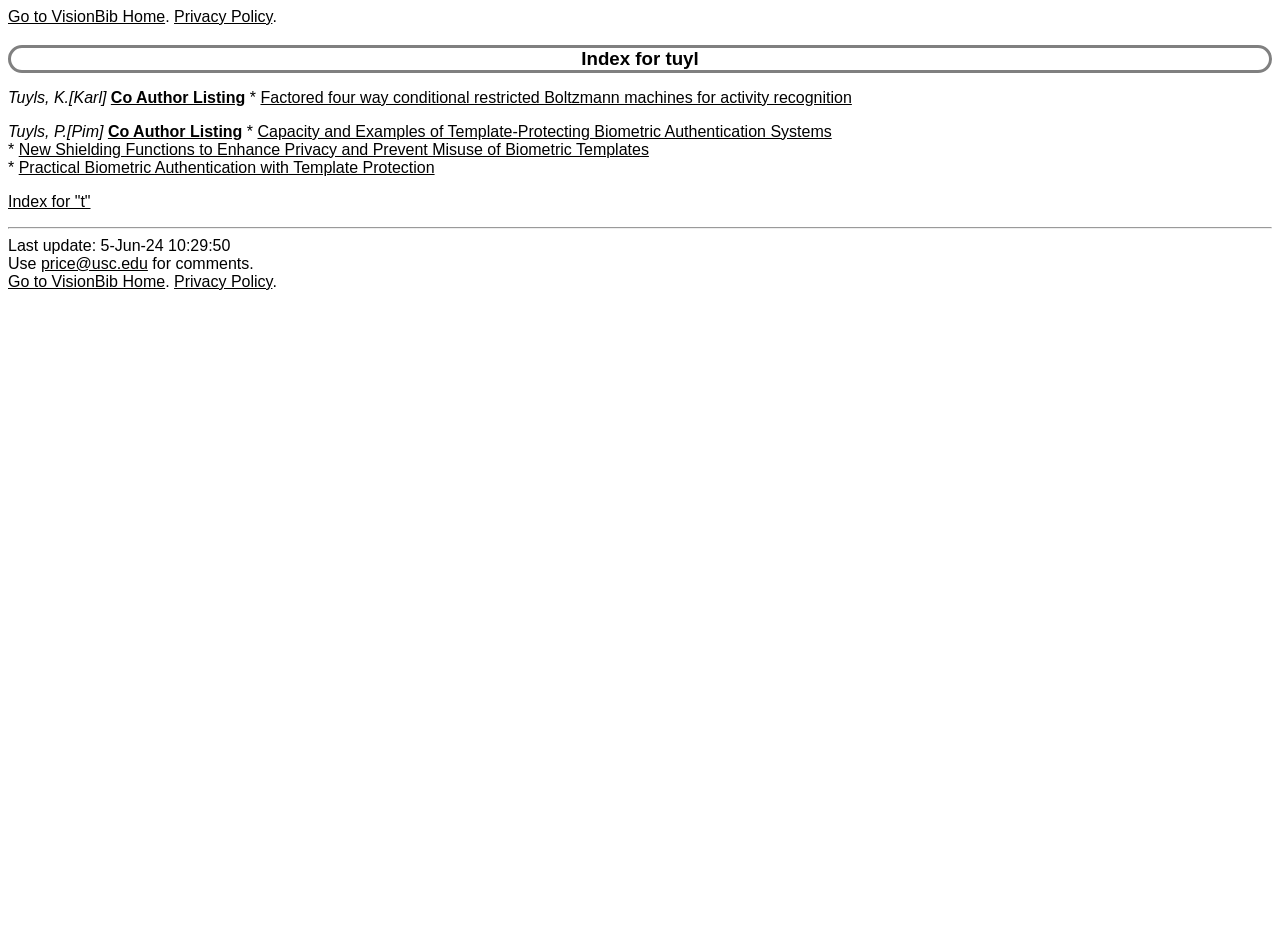Given the element description, predict the bounding box coordinates in the format (top-left x, top-left y, bottom-right x, bottom-right y). Make sure all values are between 0 and 1. Here is the element description: Co Author Listing

[0.084, 0.133, 0.189, 0.151]